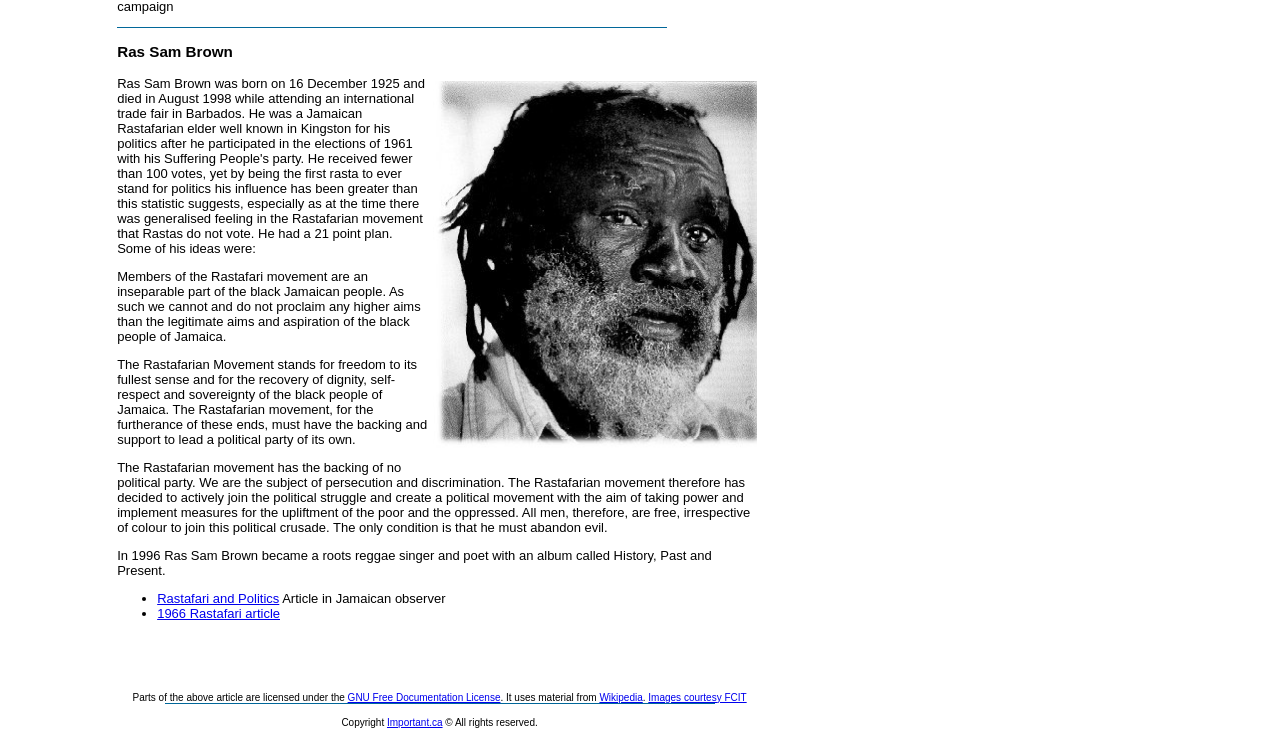Using the provided element description "Wikipedia", determine the bounding box coordinates of the UI element.

[0.468, 0.932, 0.502, 0.947]